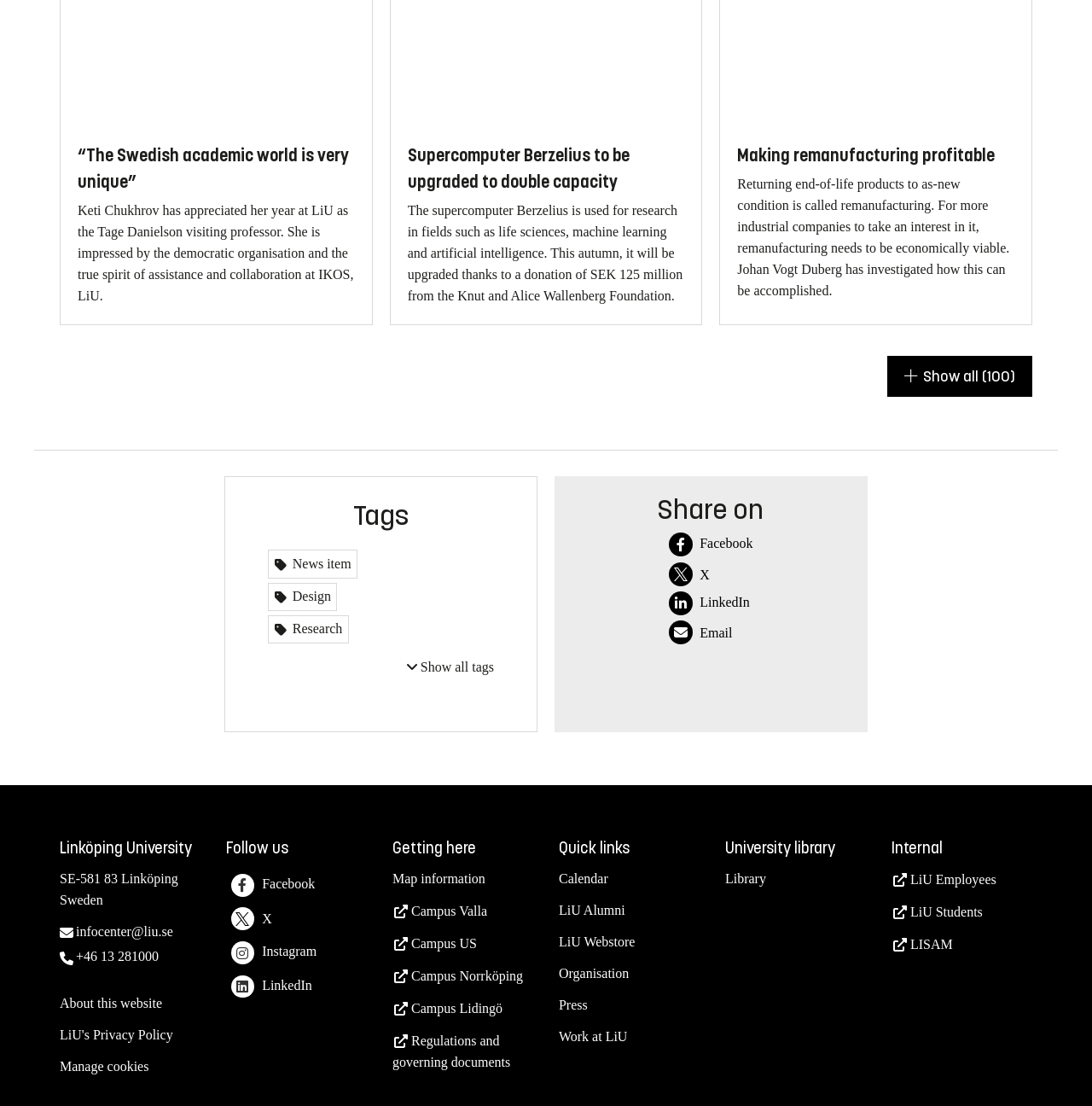What is the name of the university?
Carefully analyze the image and provide a thorough answer to the question.

I found the answer by looking at the heading element with the text 'Linköping University' located at the bottom of the webpage.